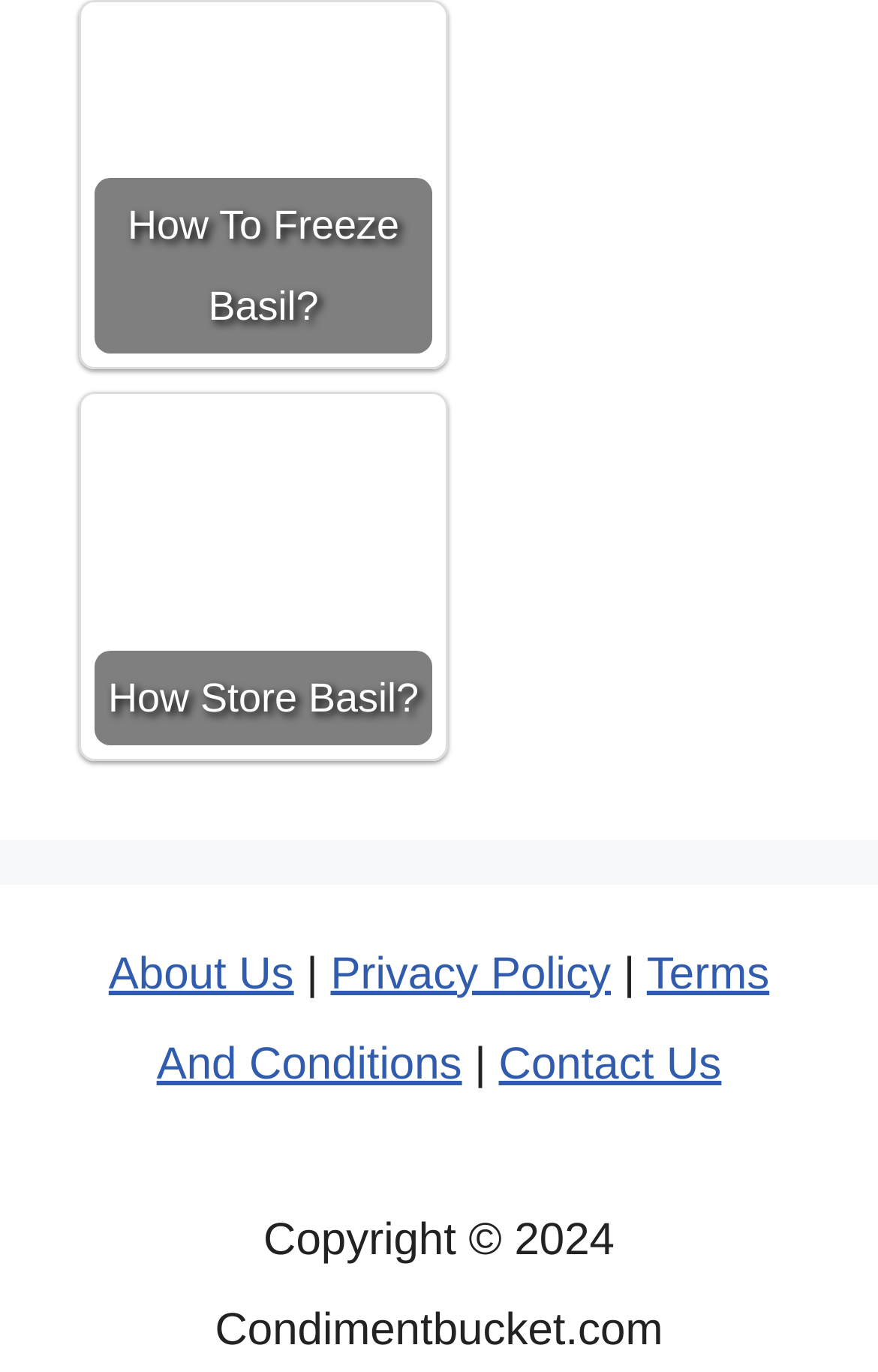Please provide a comprehensive answer to the question based on the screenshot: How many sections are on the webpage?

The webpage appears to have two main sections: a section with links related to basil storage and freezing, and a footer section with links to other website pages and copyright information.